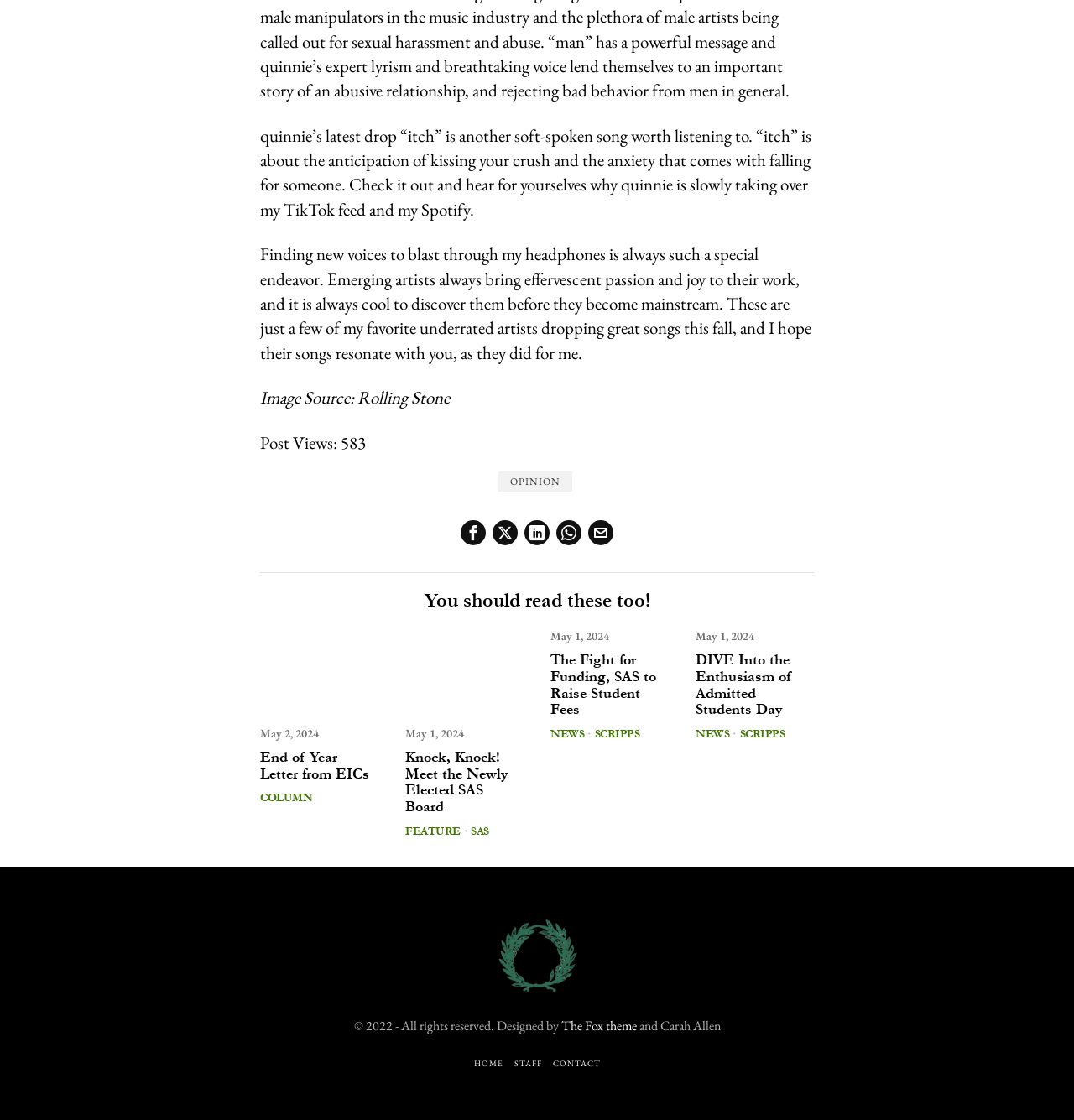How many articles are on this webpage?
From the image, respond with a single word or phrase.

4